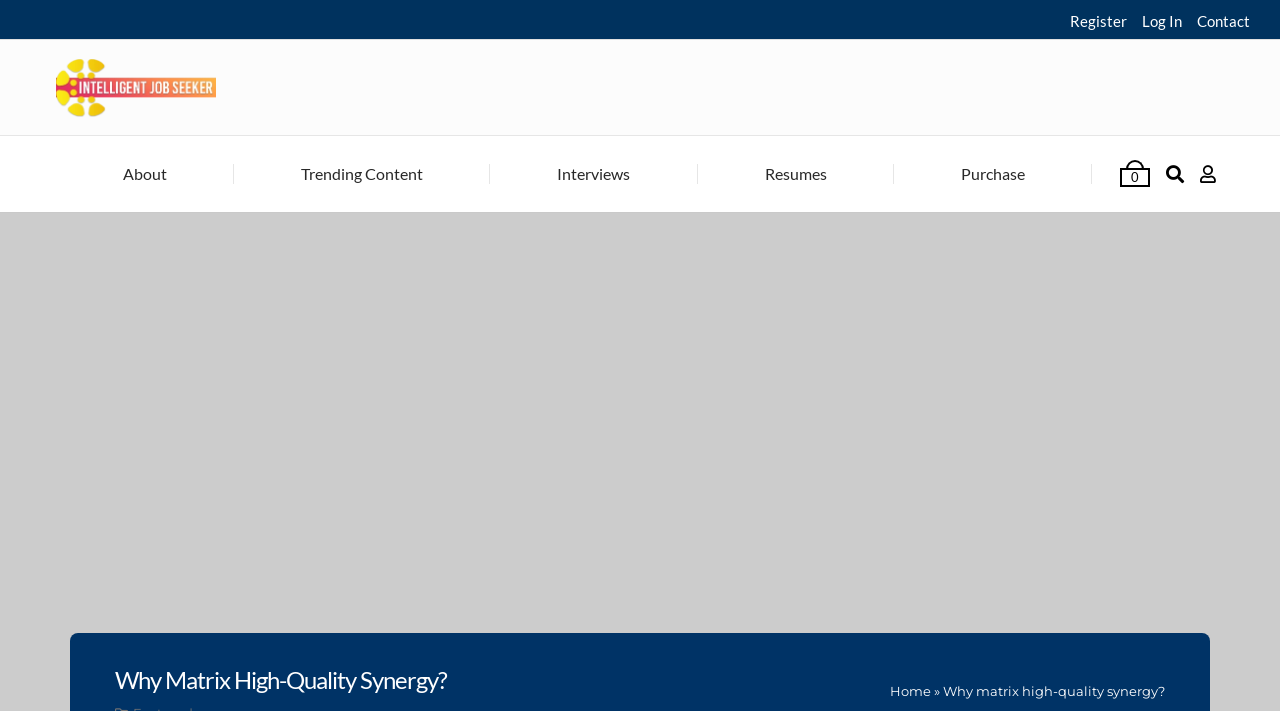From the element description title="Intelligent Job Seeker", predict the bounding box coordinates of the UI element. The coordinates must be specified in the format (top-left x, top-left y, bottom-right x, bottom-right y) and should be within the 0 to 1 range.

[0.043, 0.079, 0.168, 0.167]